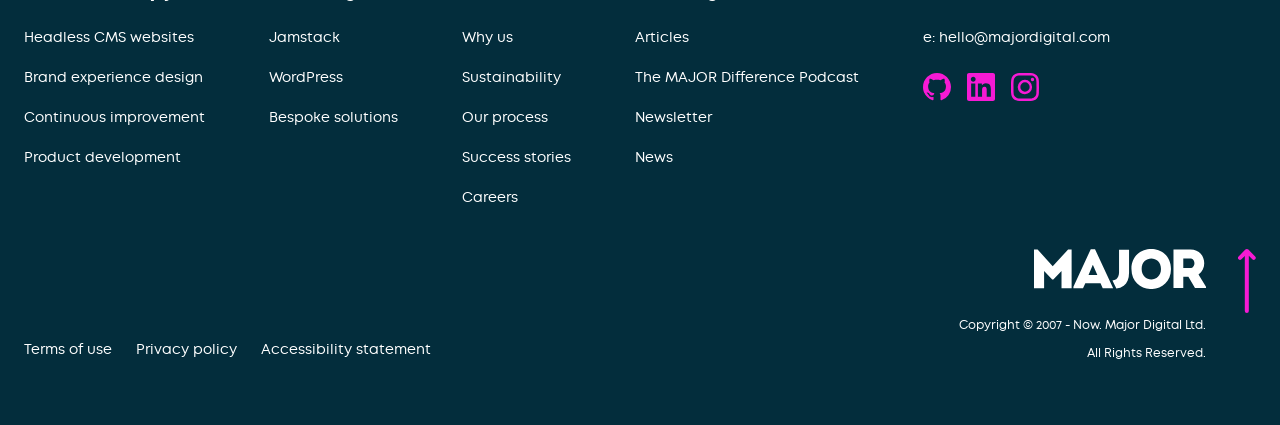Please specify the bounding box coordinates of the area that should be clicked to accomplish the following instruction: "Click on Headless CMS websites". The coordinates should consist of four float numbers between 0 and 1, i.e., [left, top, right, bottom].

[0.016, 0.053, 0.155, 0.119]